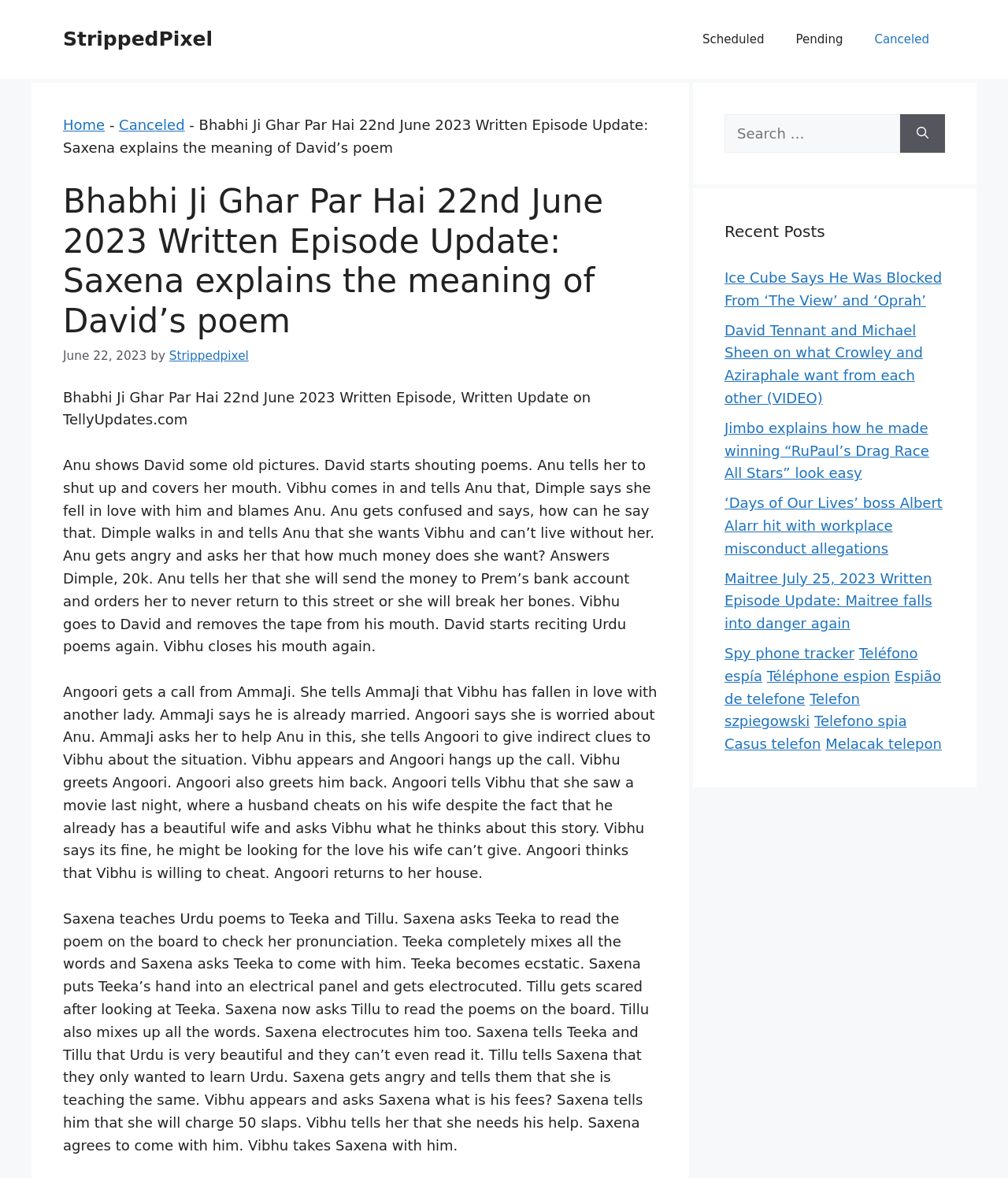Can you look at the image and give a comprehensive answer to the question:
What is the name of the TV show?

I inferred this answer by looking at the heading element with the text 'Bhabhi Ji Ghar Par Hai 22nd June 2023 Written Episode Update: Saxena explains the meaning of David’s poem' and identifying the TV show name as 'Bhabhi Ji Ghar Par Hai'.